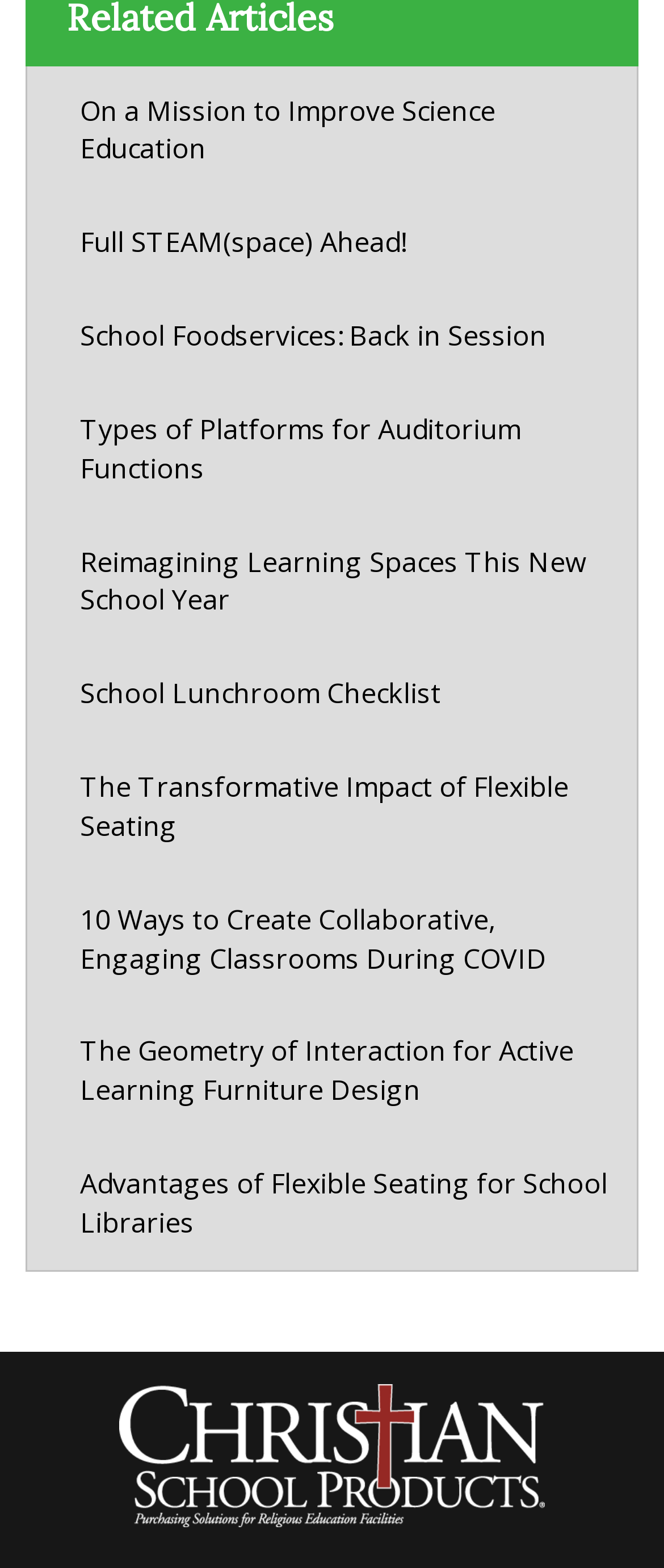What is the main topic of the webpage?
Answer the question in a detailed and comprehensive manner.

Based on the links provided on the webpage, it appears that the main topic is education, specifically focusing on improving science education, school facilities, and learning spaces.